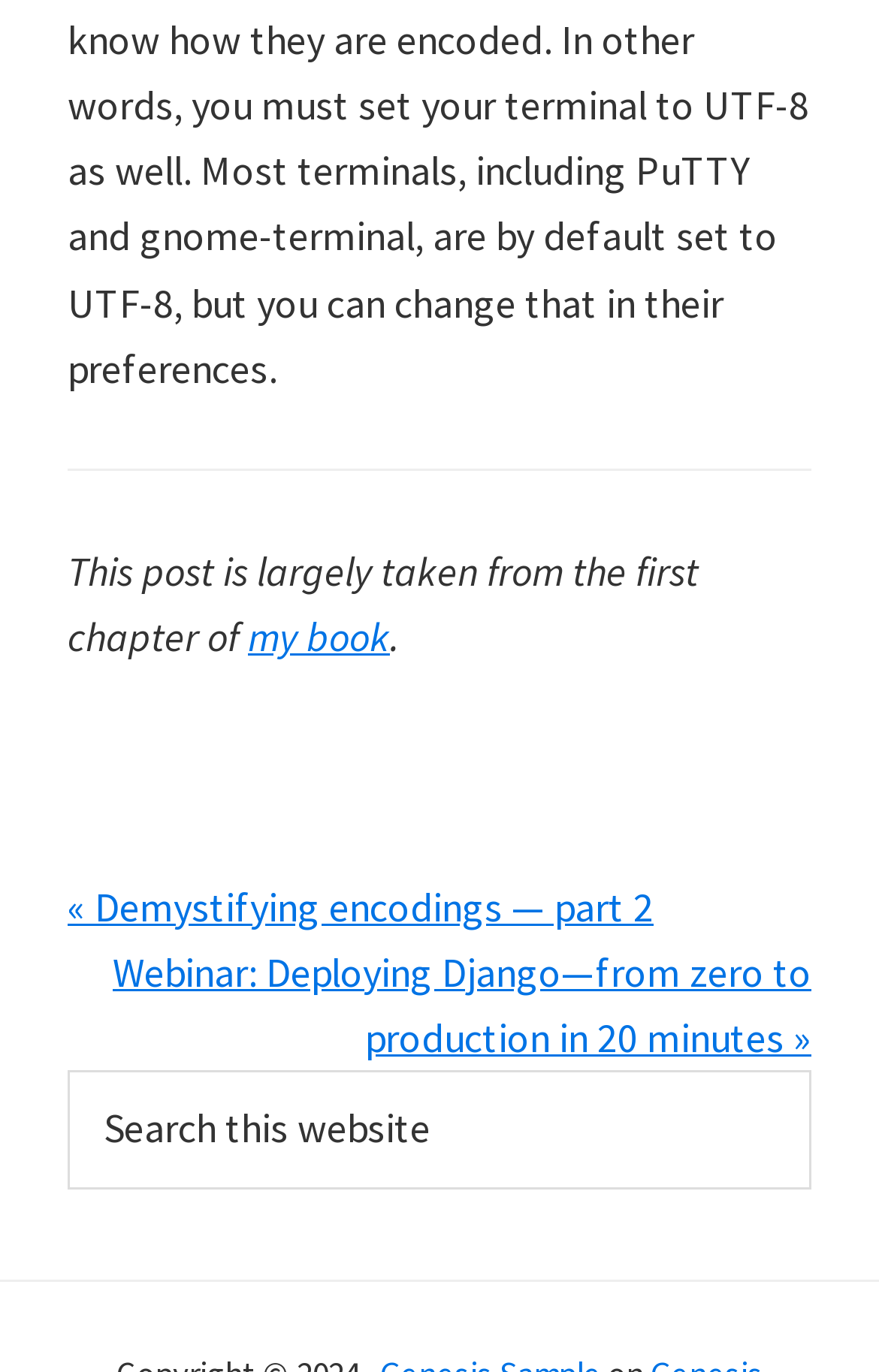Find the bounding box coordinates of the UI element according to this description: "WordPress".

[0.453, 0.921, 0.629, 0.952]